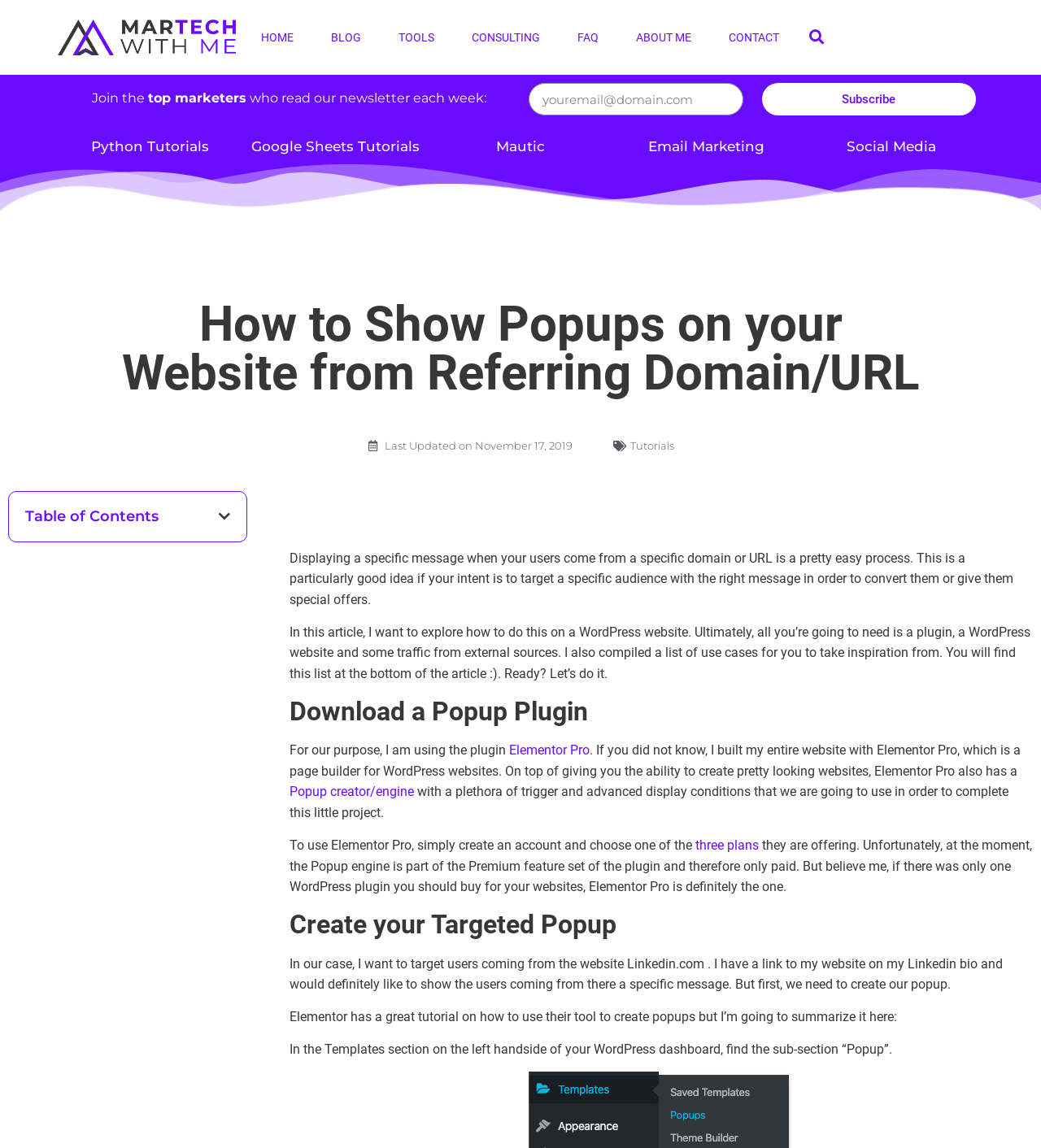Please determine the main heading text of this webpage.

How to Show Popups on your Website from Referring Domain/URL